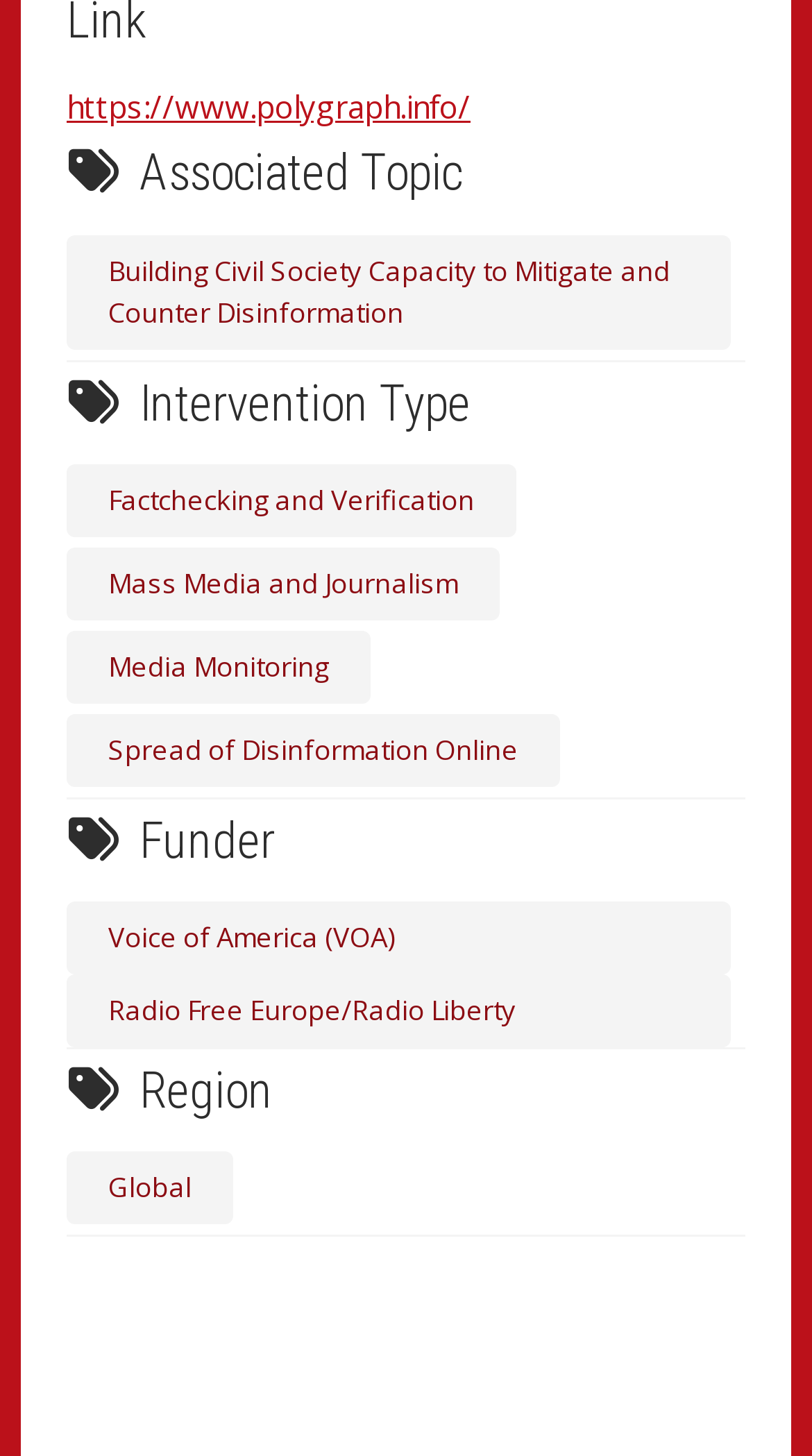Show me the bounding box coordinates of the clickable region to achieve the task as per the instruction: "visit the homepage of Polygraph".

[0.082, 0.059, 0.579, 0.087]